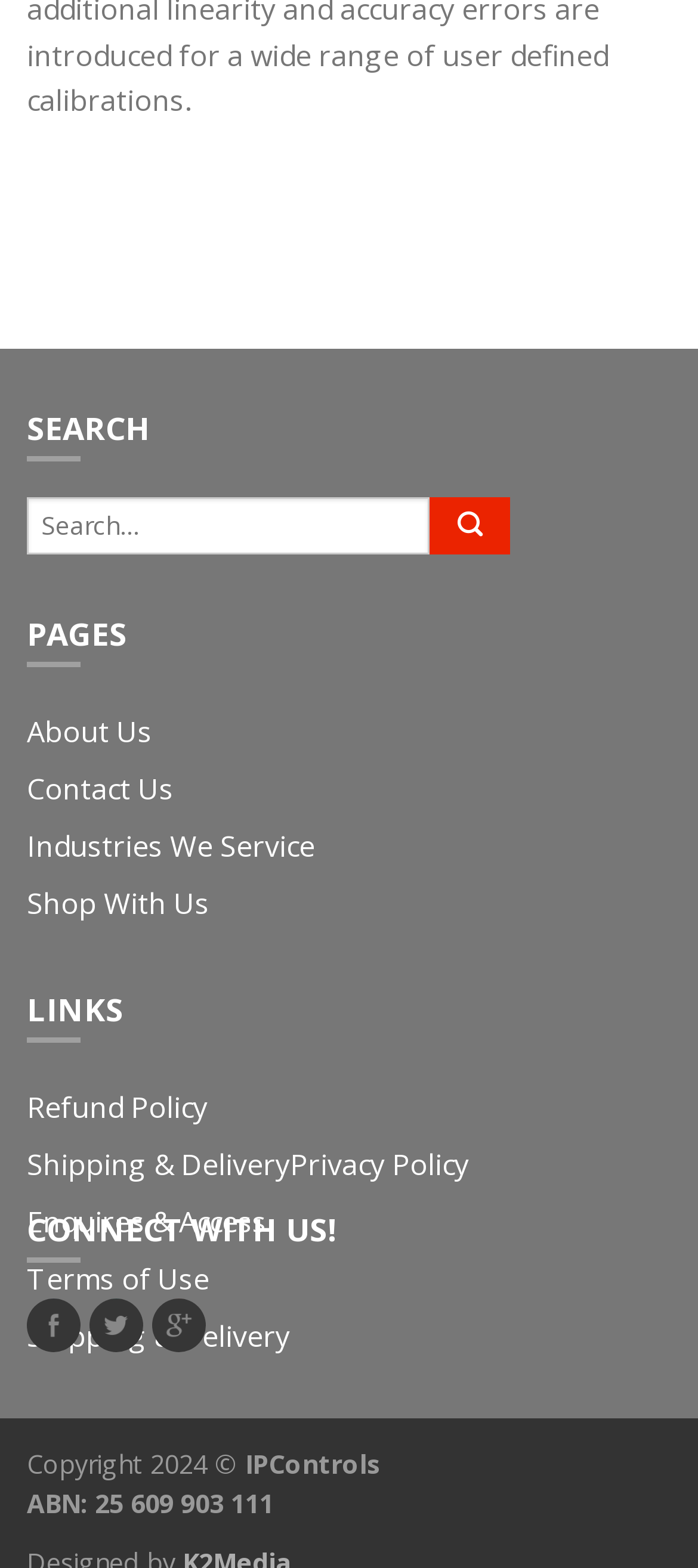What is the company's ABN?
Answer with a single word or phrase by referring to the visual content.

25 609 903 111